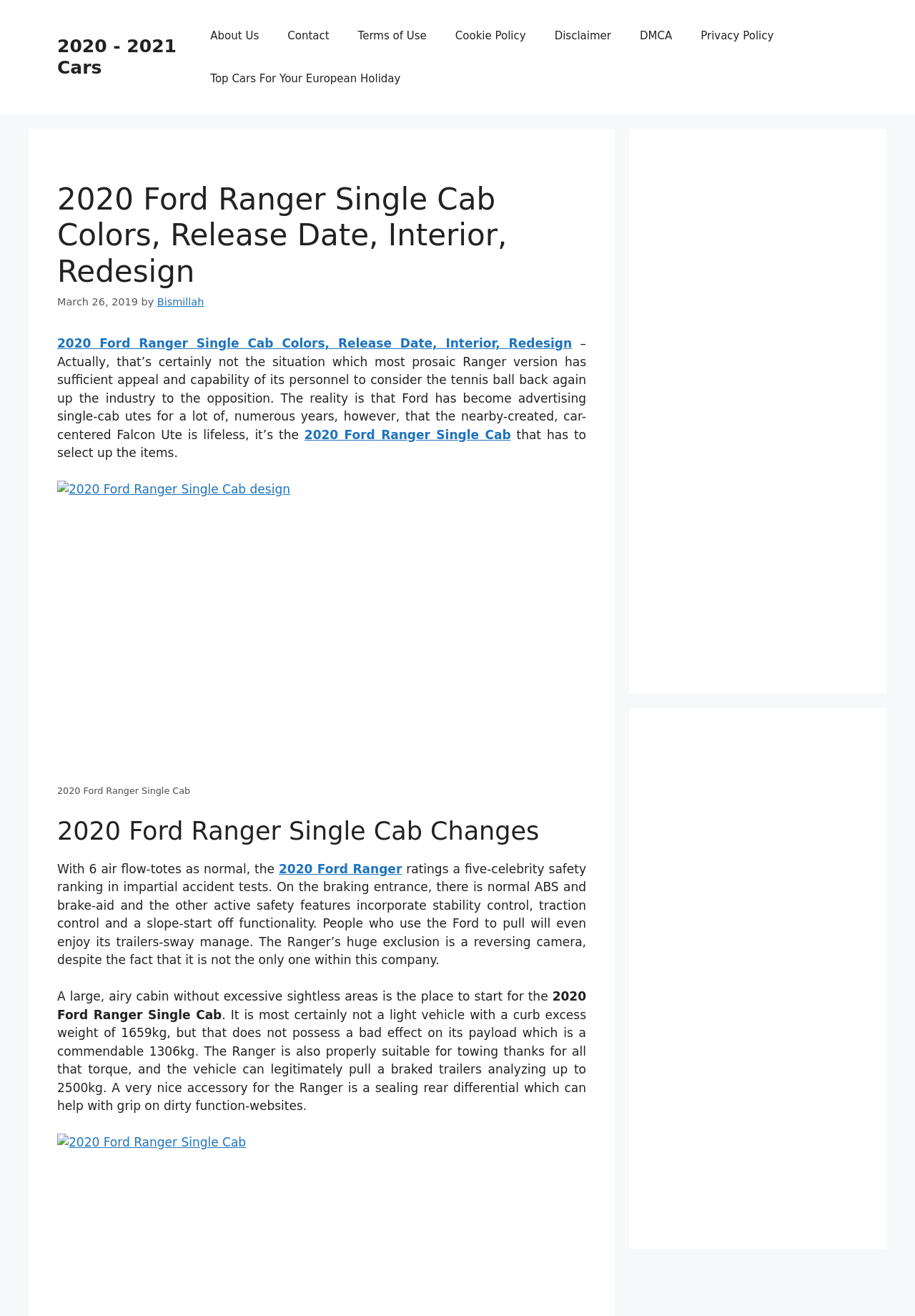Determine the bounding box coordinates of the clickable region to follow the instruction: "Click the 'Top Cars For Your European Holiday' link".

[0.214, 0.043, 0.453, 0.076]